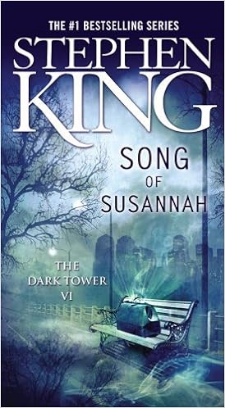Generate a descriptive account of all visible items and actions in the image.

The image features the cover of "Song of Susannah," the sixth book in Stephen King’s renowned series, The Dark Tower. The iconic cover illustration showcases a haunting landscape, interspersed with twisted trees against a moody, atmospheric background. The title "SONG OF SUSANNAH" is prominently displayed, complemented by the author’s name, "STEPHEN KING," highlighted at the top in bold lettering. A tagline indicates the book's status as part of the "#1 Bestselling Series." This volume is pivotal in the saga, weaving themes of suspense and supernatural elements as it explores the complex narrative surrounding the character Susannah Dean. Fans of the series await this gripping installment that delves deeper into the intertwining fates of its characters.